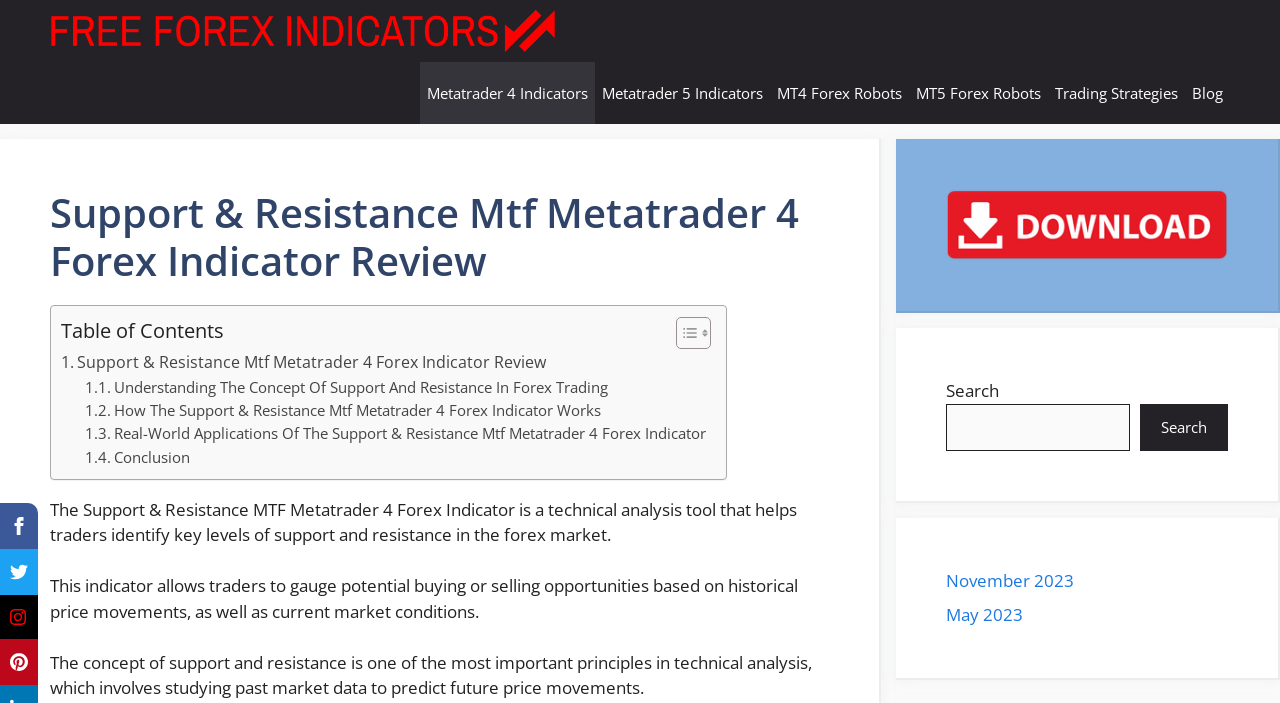Please identify the bounding box coordinates of the area that needs to be clicked to follow this instruction: "Click on the 'Free Forex Indicators' link".

[0.039, 0.0, 0.434, 0.088]